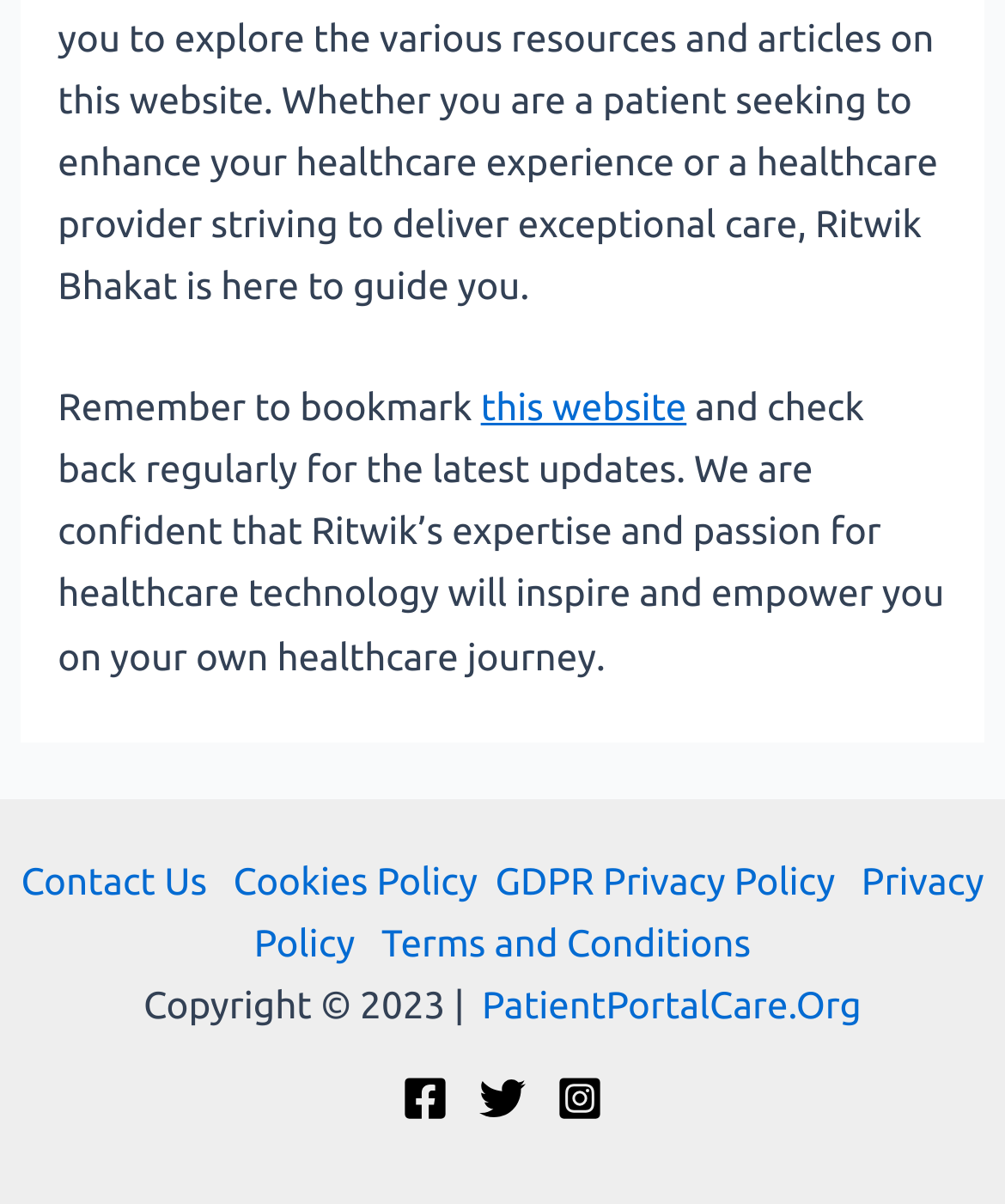How many links are there in the footer?
Can you provide an in-depth and detailed response to the question?

I counted the number of links at the bottom of the page, which are Contact Us, Cookies Policy, GDPR Privacy Policy, Privacy Policy, Terms and Conditions, and PatientPortalCare.Org. These links are all part of the footer section.